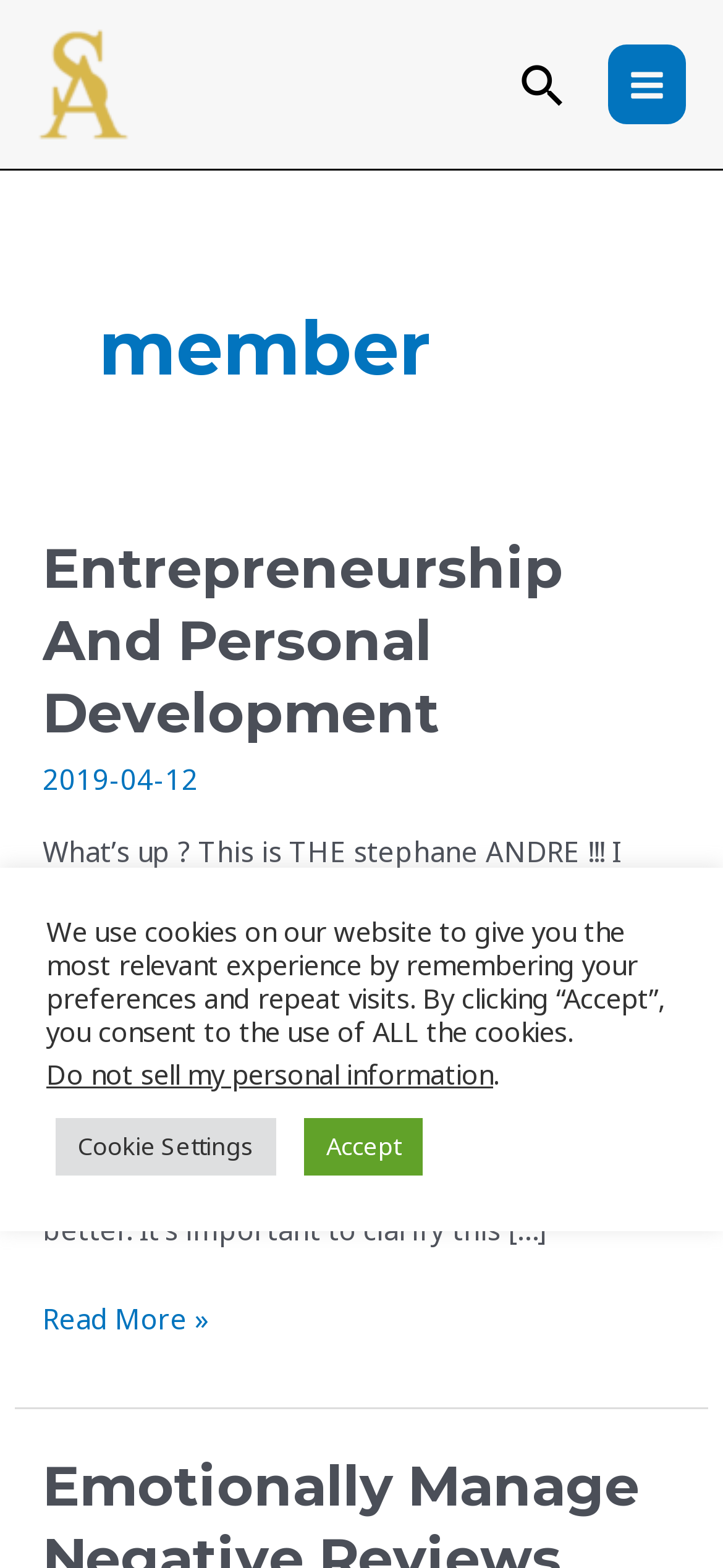From the given element description: "Accept", find the bounding box for the UI element. Provide the coordinates as four float numbers between 0 and 1, in the order [left, top, right, bottom].

[0.421, 0.713, 0.585, 0.75]